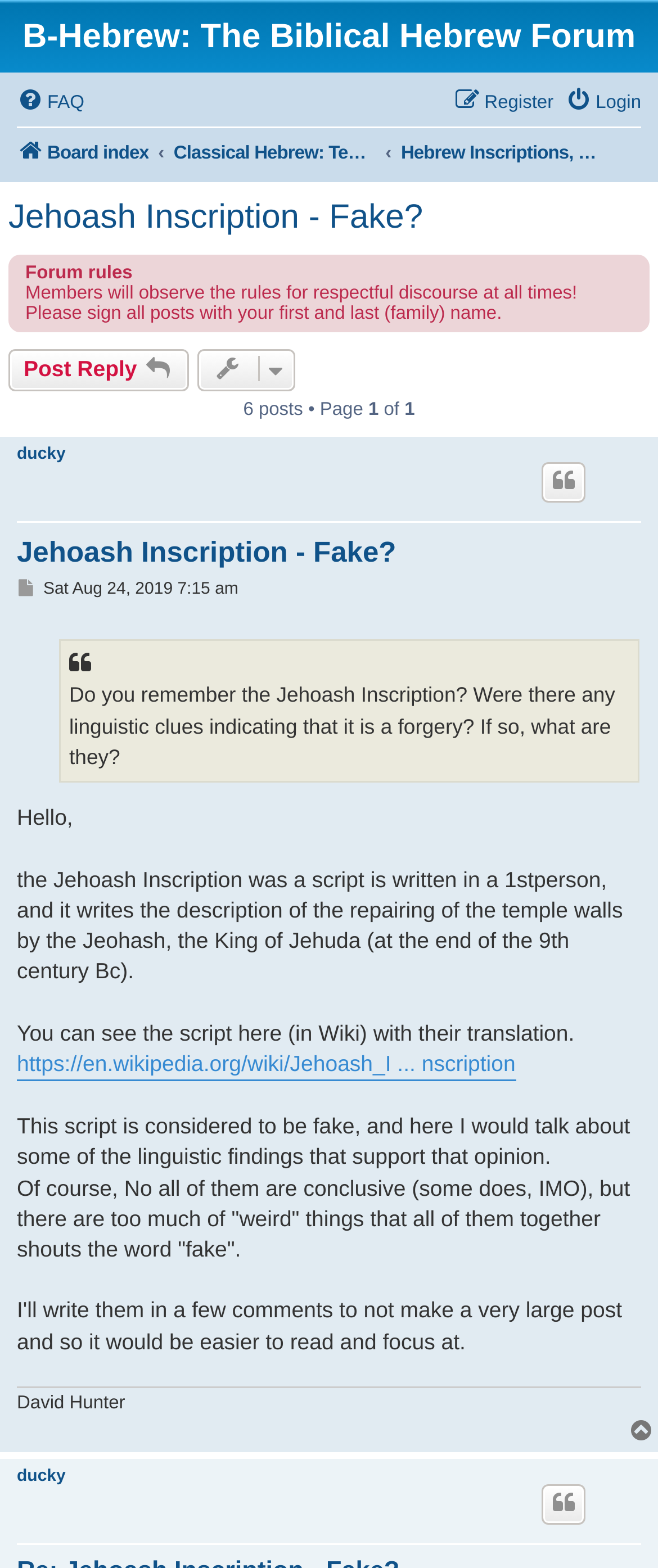Provide the bounding box coordinates for the UI element that is described as: "FAQ".

[0.026, 0.053, 0.128, 0.079]